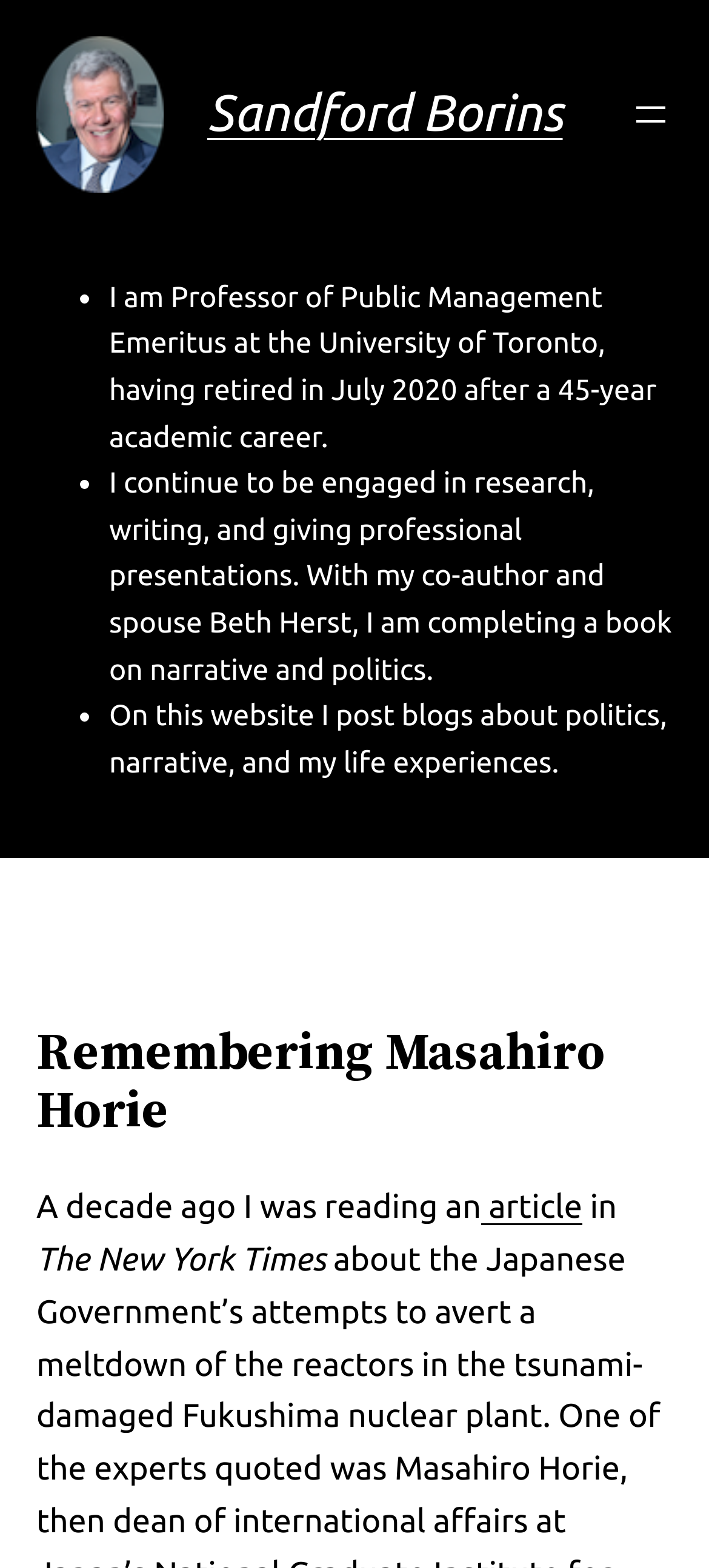What is the name of the newspaper mentioned in the article?
From the image, respond using a single word or phrase.

The New York Times